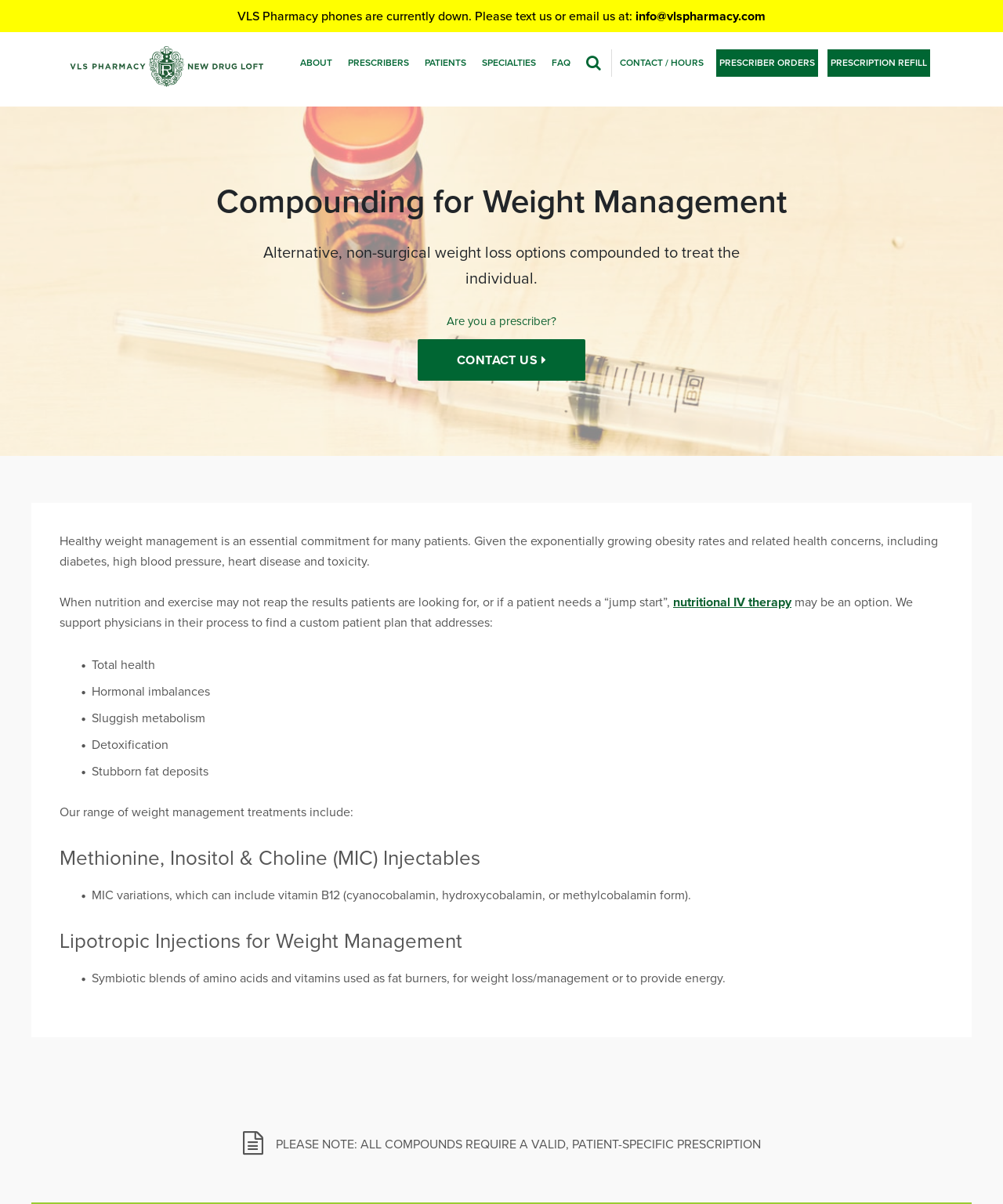What is the phone status of VLS Pharmacy?
We need a detailed and meticulous answer to the question.

The static text at the top of the webpage indicates that 'VLS Pharmacy phones are currently down. Please text us or email us at: info@vlspharmacy.com', which implies that the phone status of VLS Pharmacy is down.